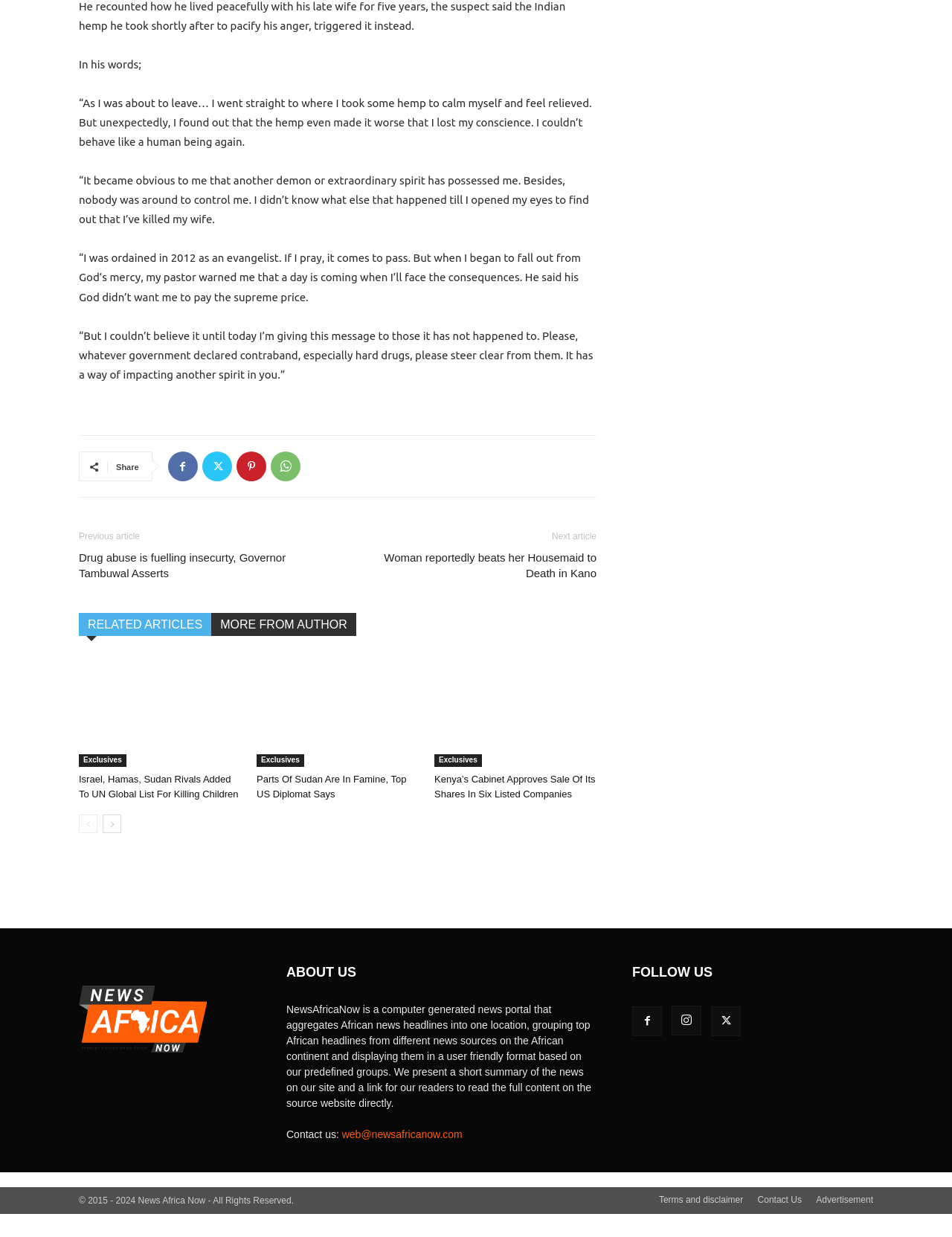What is the topic of the article?
Utilize the image to construct a detailed and well-explained answer.

Based on the text content, I can see that the article is about a person's experience with drug abuse, specifically hemp, and how it led to tragic consequences. The text also mentions a warning from the person's pastor and a message to others to avoid hard drugs.